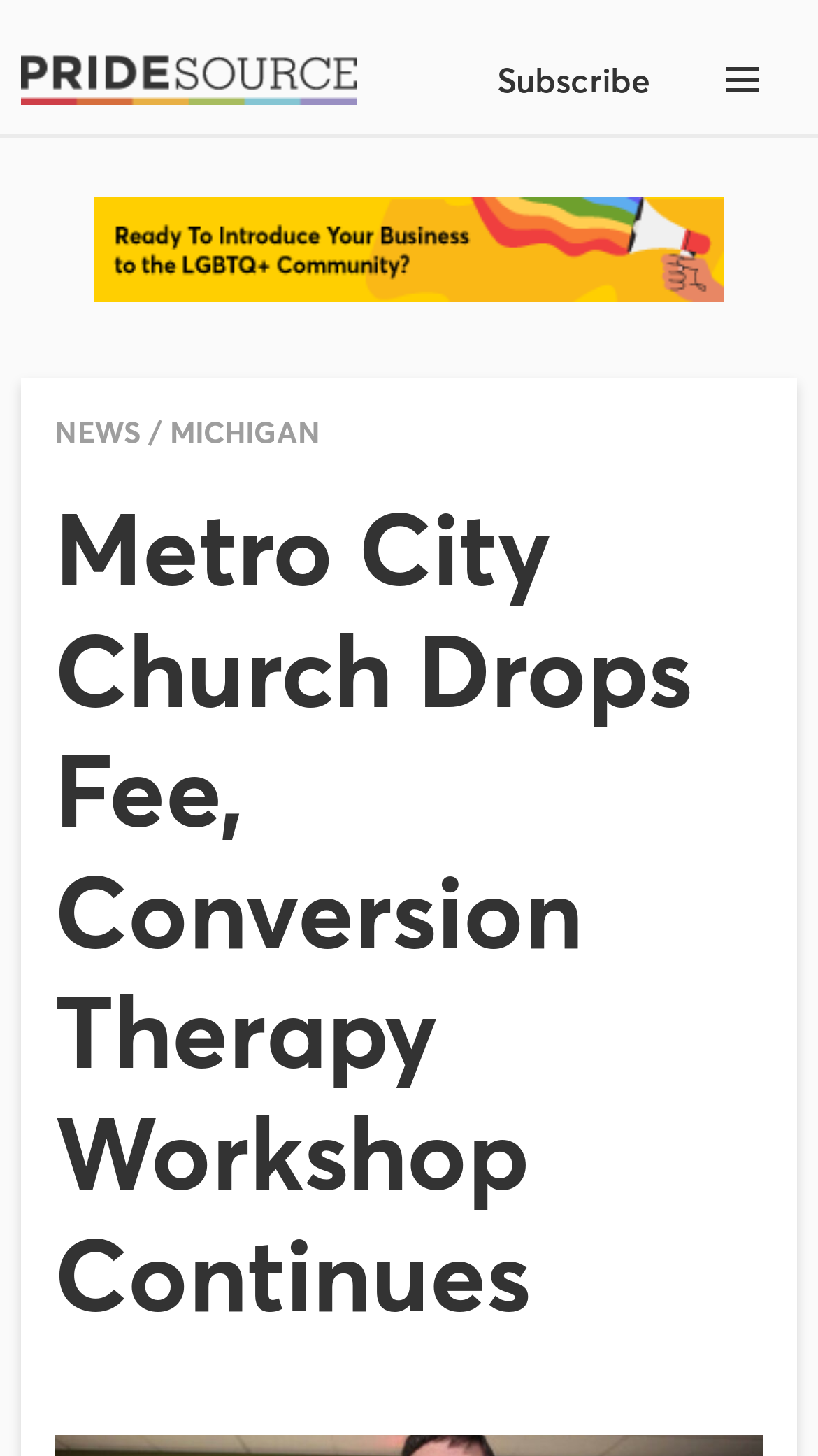Provide the bounding box coordinates of the HTML element this sentence describes: "title="Advertisement"".

[0.115, 0.15, 0.885, 0.186]